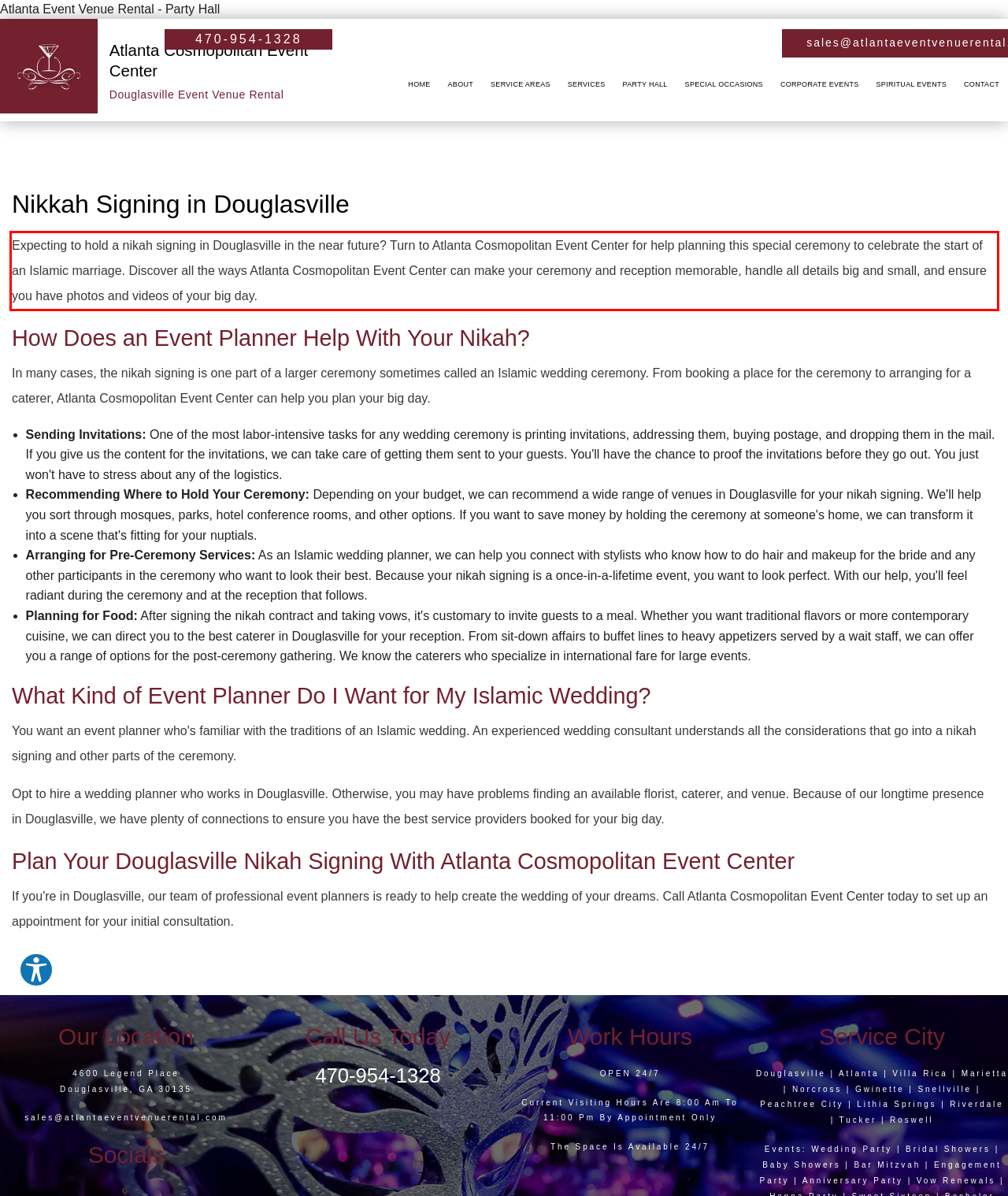Please recognize and transcribe the text located inside the red bounding box in the webpage image.

Expecting to hold a nikah signing in Douglasville in the near future? Turn to Atlanta Cosmopolitan Event Center for help planning this special ceremony to celebrate the start of an Islamic marriage. Discover all the ways Atlanta Cosmopolitan Event Center can make your ceremony and reception memorable, handle all details big and small, and ensure you have photos and videos of your big day.